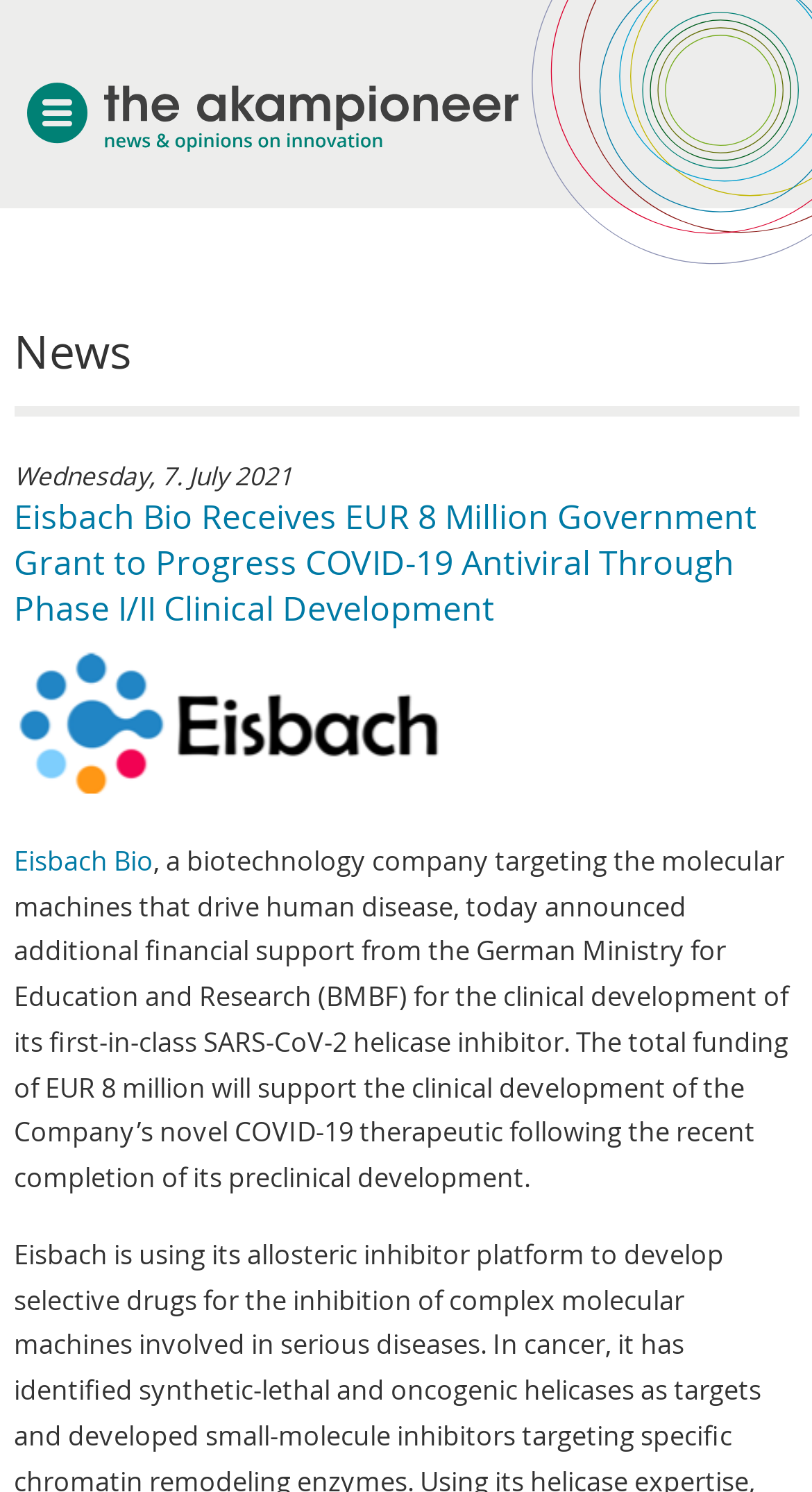Use the information in the screenshot to answer the question comprehensively: How much funding did Eisbach Bio receive?

I found the funding amount by looking at the StaticText element with the bounding box coordinate of [0.017, 0.565, 0.971, 0.801], which has the text mentioning the funding amount. The text states that Eisbach Bio received 'additional financial support from the German Ministry for Education and Research (BMBF) for the clinical development of its first-in-class SARS-CoV-2 helicase inhibitor' with a total funding of 'EUR 8 million'.